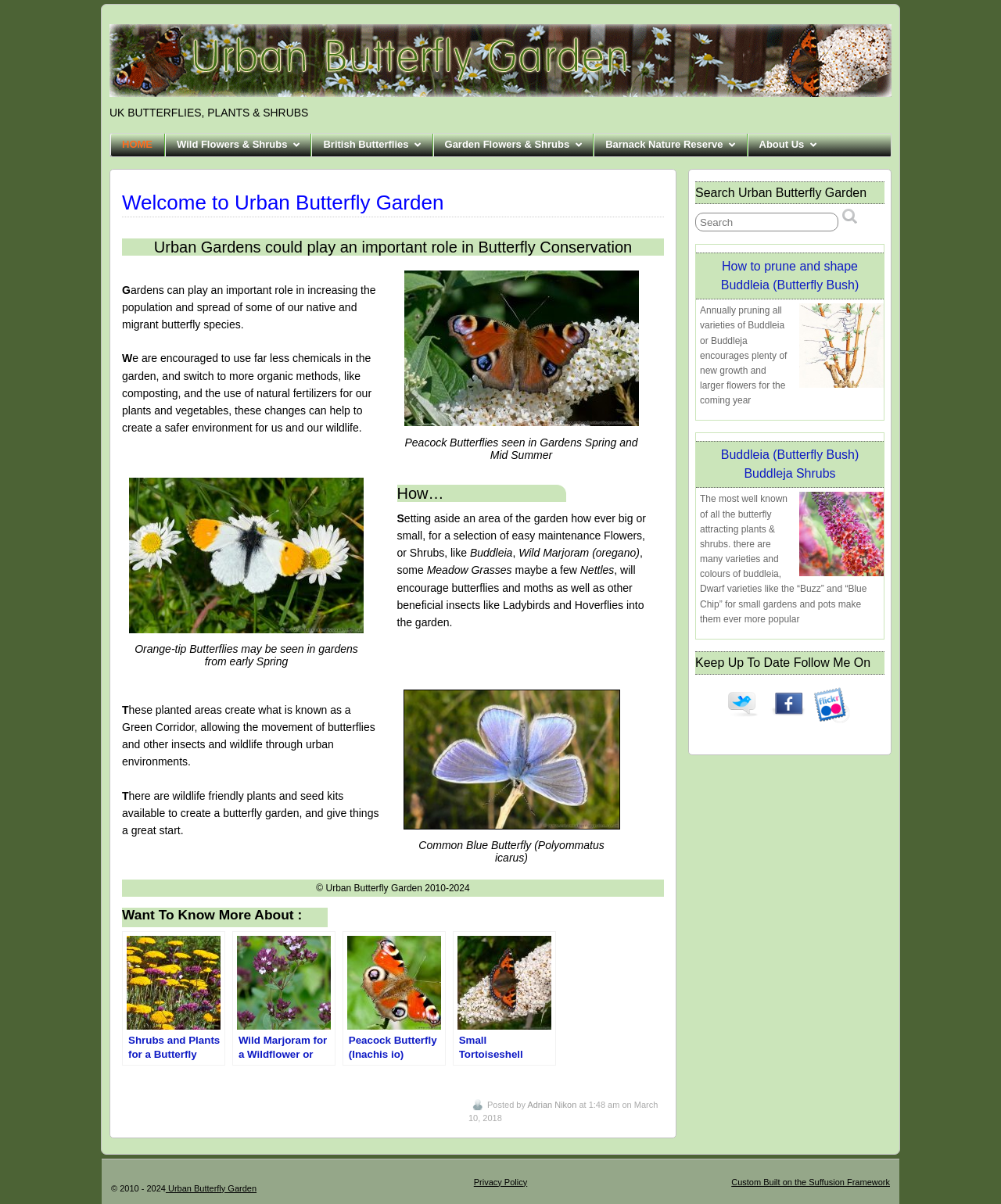Respond to the question below with a single word or phrase:
What social media platforms can you follow Urban Butterfly Garden on?

Twitter, Facebook, Flickr